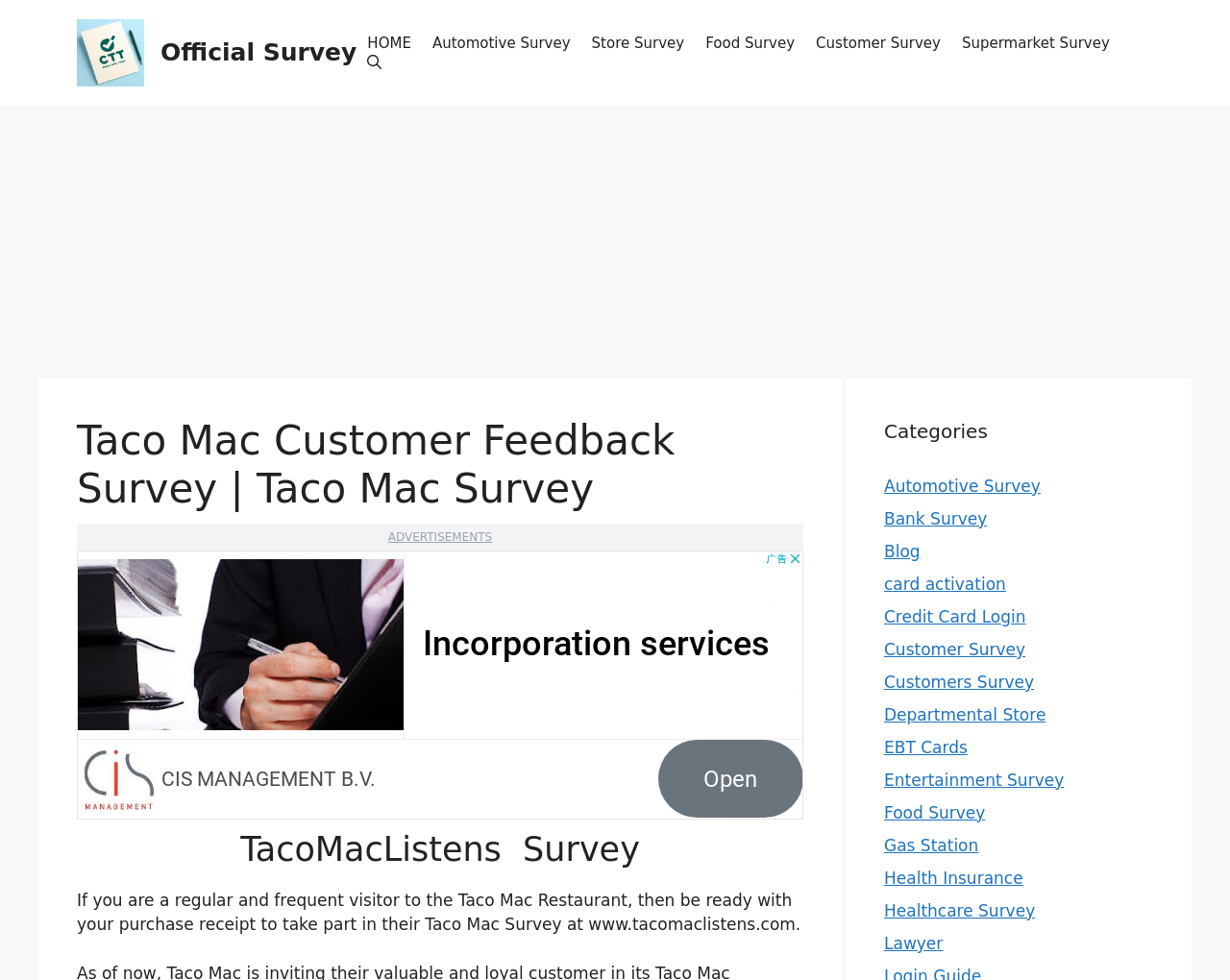Please determine the bounding box coordinates for the element that should be clicked to follow these instructions: "Click on the Food Survey link".

[0.565, 0.034, 0.655, 0.054]